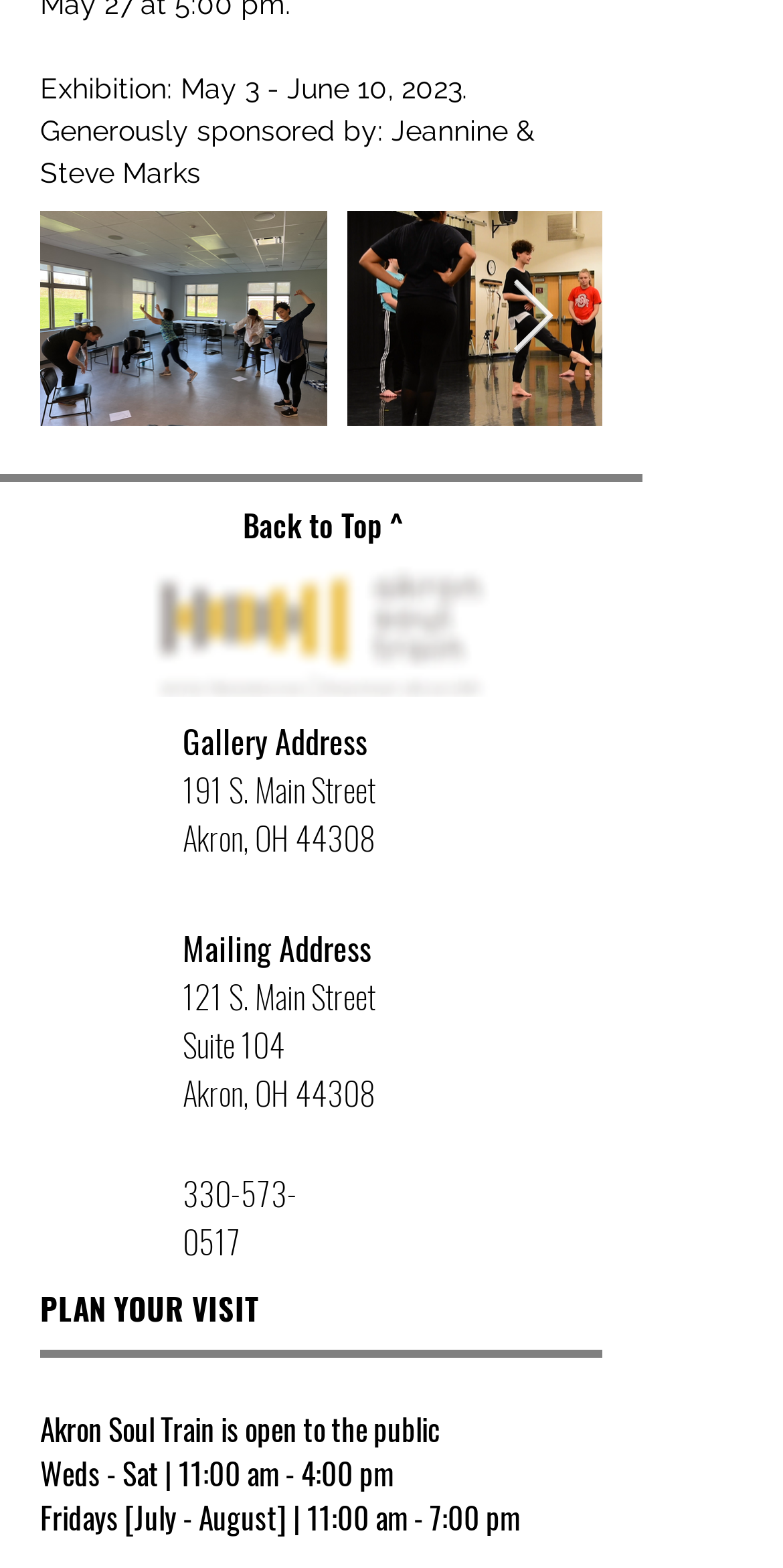Use a single word or phrase to answer the question:
What is the address of the gallery?

191 S. Main Street, Akron, OH 44308